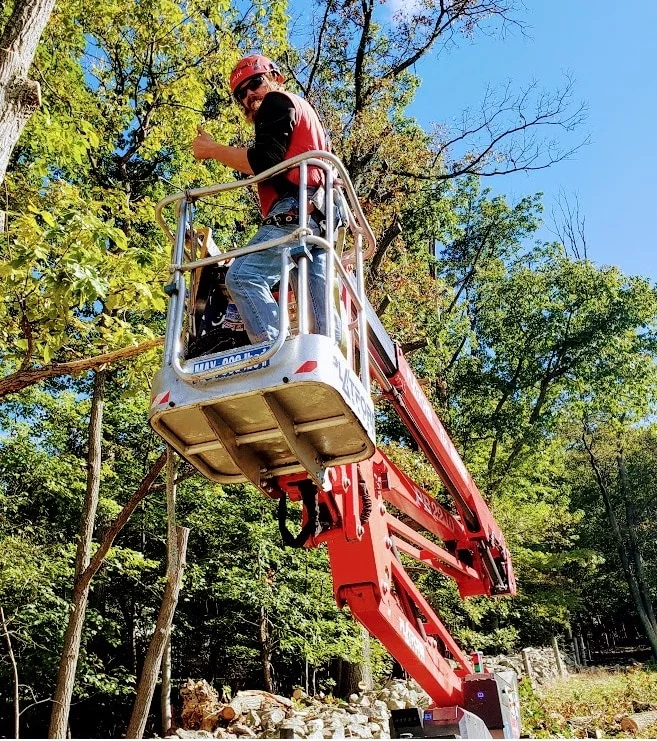Offer a detailed explanation of the image and its components.

In this image, a worker confidently stands in a raised lift bucket, demonstrating his skilled operation of the equipment while preparing for tree maintenance tasks. The vibrant surroundings feature lush greenery, indicative of a sunny day, as branches and leaves frame the scene. Dressed for safety, the worker wears a hard hat and protective gear, suggesting a focus on safety during tree care. The lift itself is designed for reaching high areas, highlighting the importance of utilizing proper tools for managing the challenges posed by tree maintenance, especially in contexts like combating threats such as the Emerald Ash Borer.